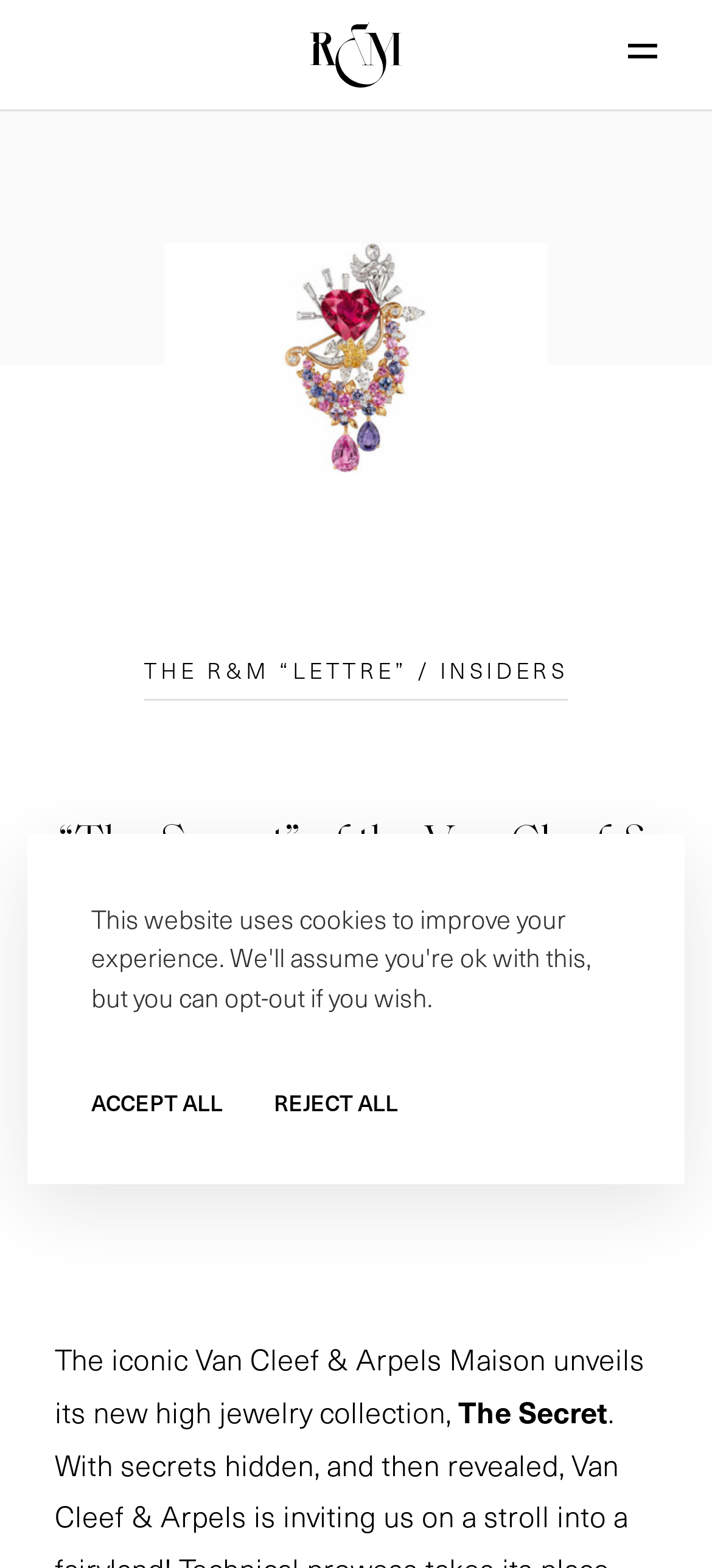What is the language of the webpage?
Please provide a single word or phrase as your answer based on the screenshot.

English